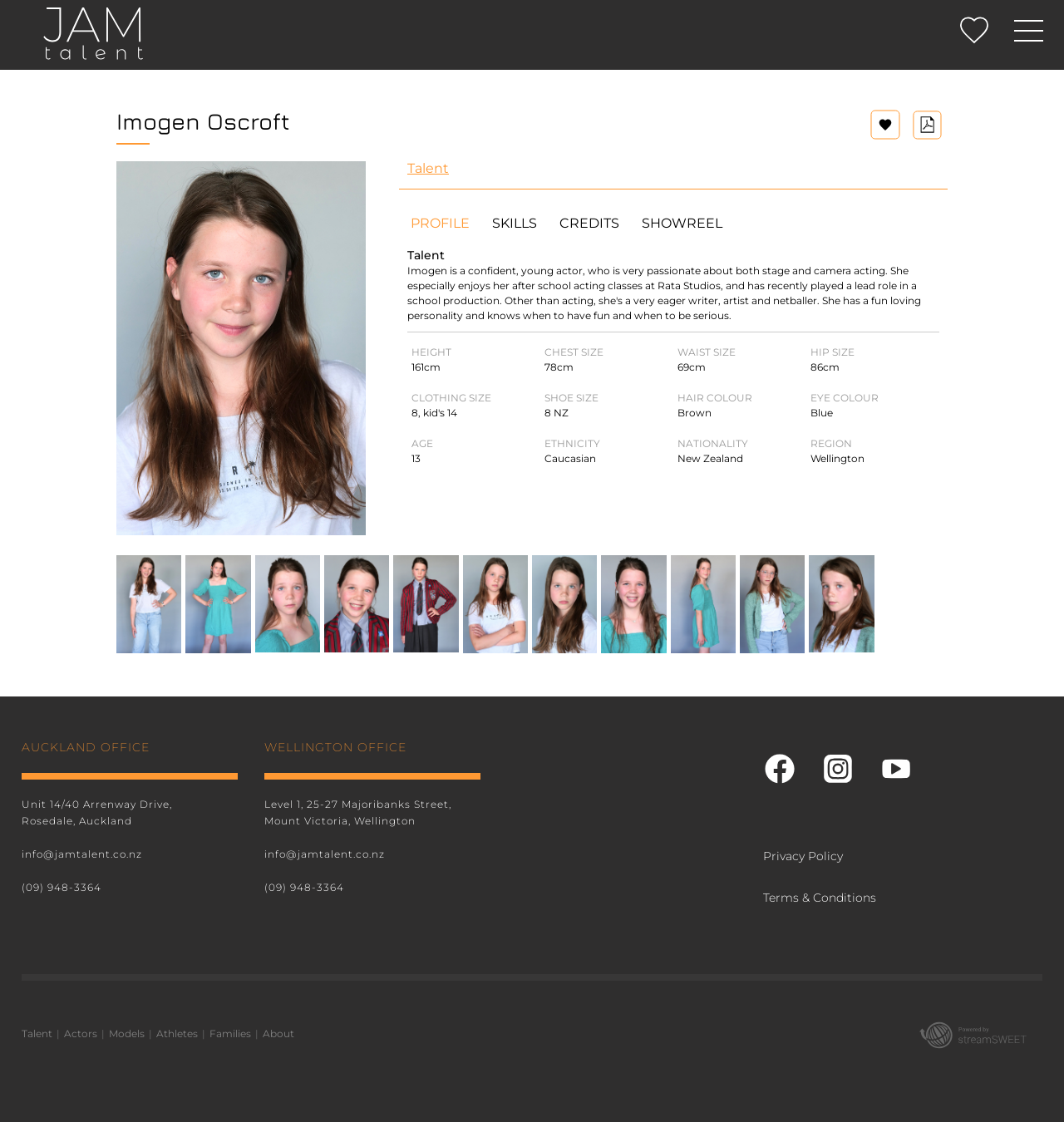Please identify the bounding box coordinates of the element that needs to be clicked to perform the following instruction: "Click the Facebook icon".

[0.717, 0.67, 0.748, 0.7]